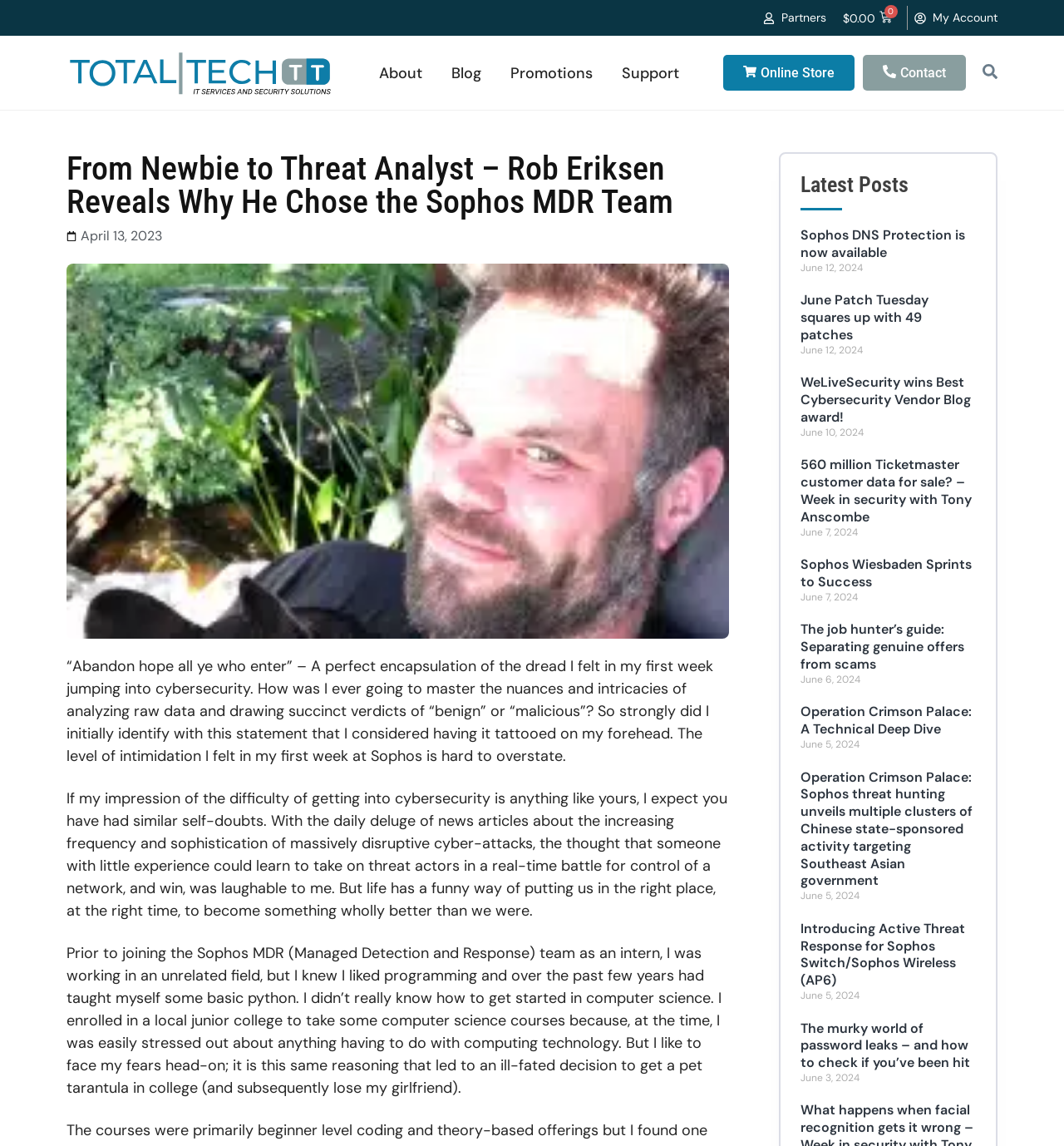Using the description "Promotions", locate and provide the bounding box of the UI element.

[0.471, 0.047, 0.564, 0.08]